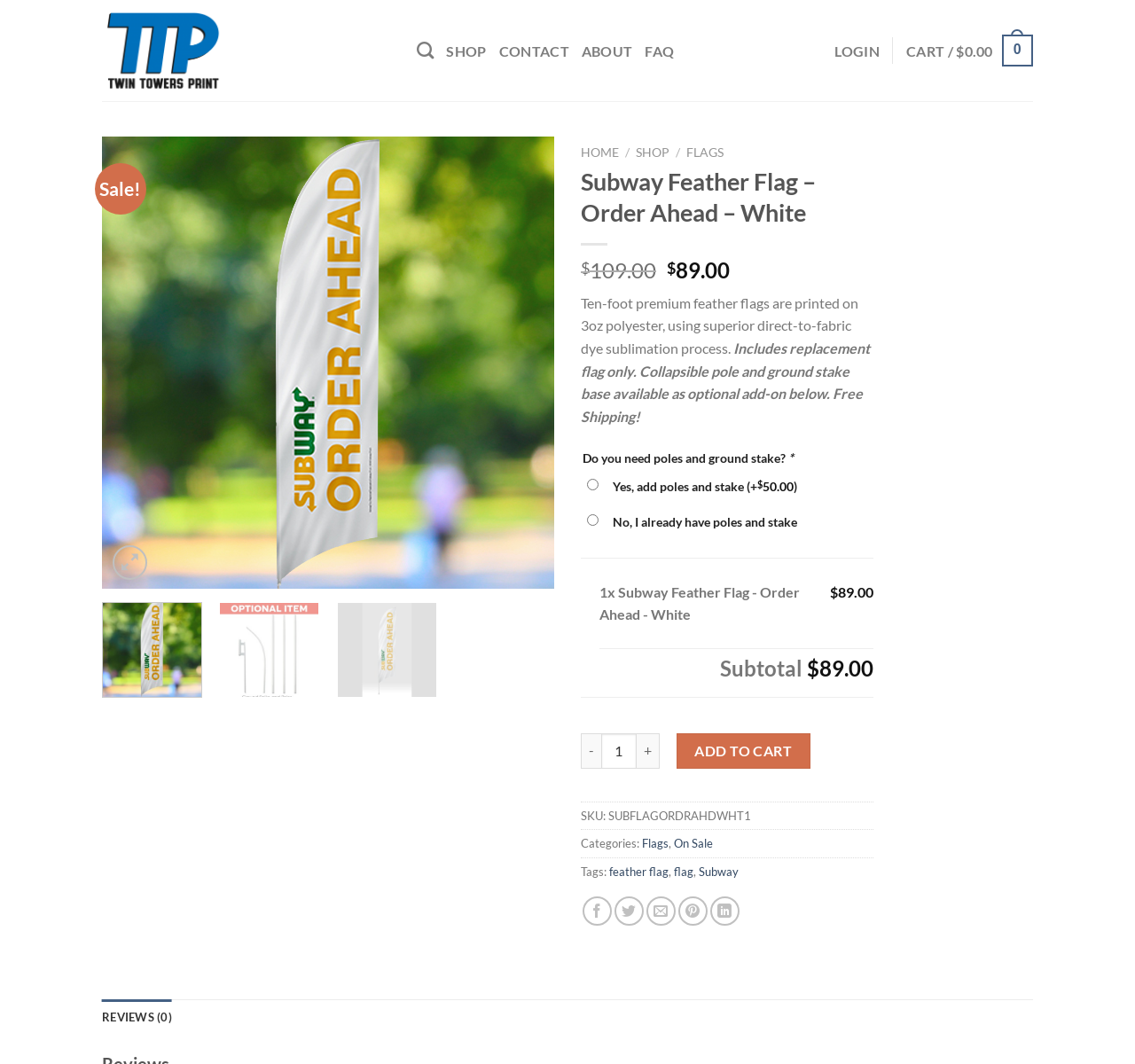Is the pole and ground stake base included in the product?
Provide an in-depth and detailed answer to the question.

The product description states that the pole and ground stake base are available as an optional add-on, which implies that they are not included in the standard product.